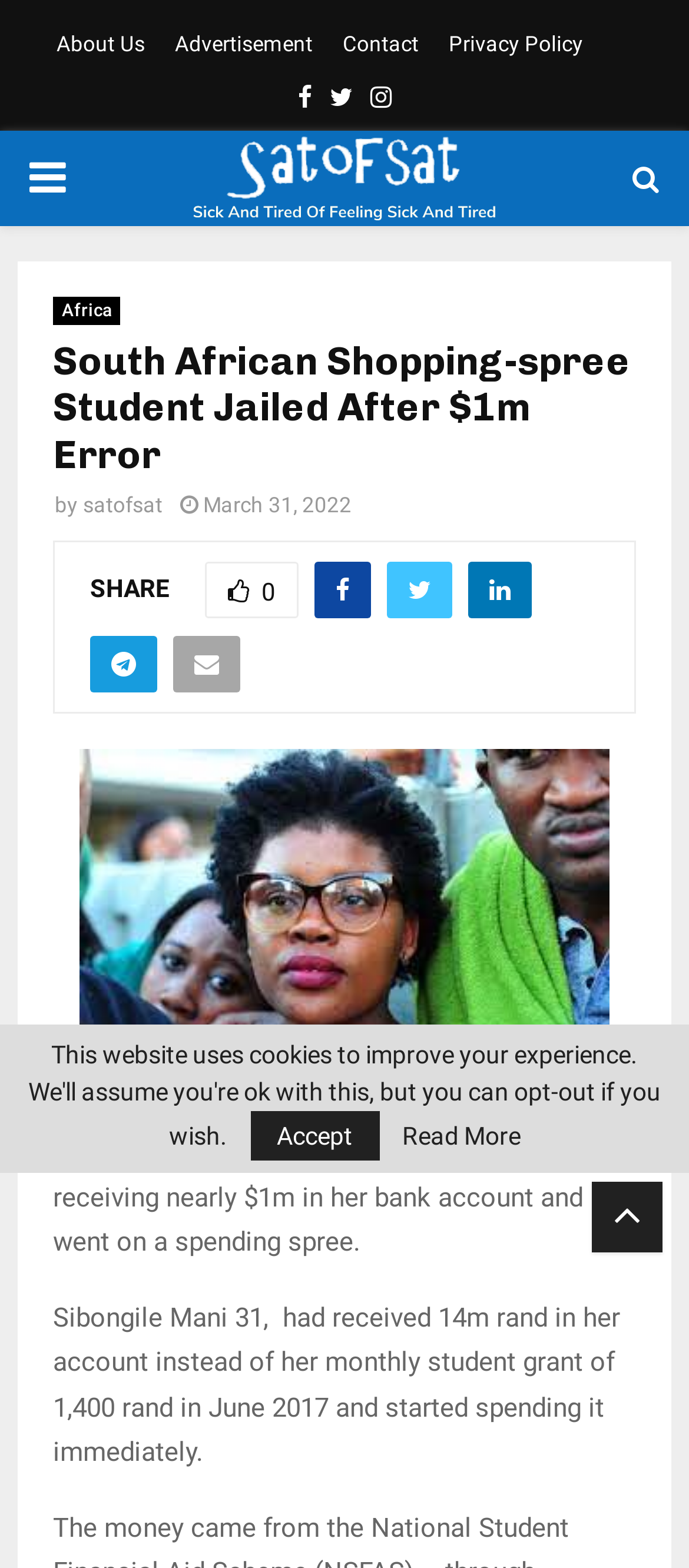How old was the student when she received the money?
Provide an in-depth answer to the question, covering all aspects.

The article mentions 'Sibongile Mani, 31, had received 14m rand in her account...', indicating the age of the student when she received the money.